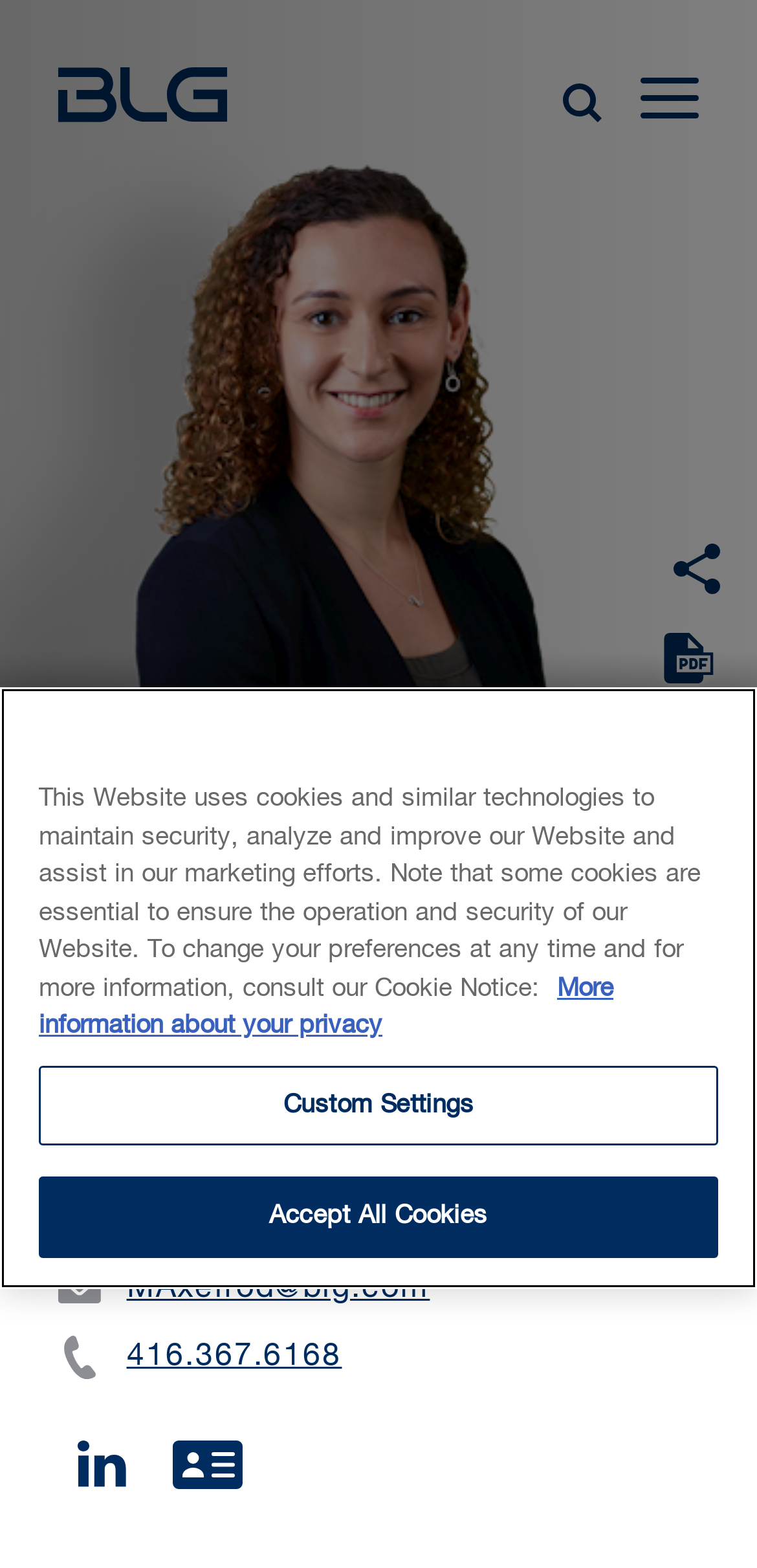How can you contact Maddie Axelrod via email?
Please ensure your answer to the question is detailed and covers all necessary aspects.

The webpage provides a description list with Maddie Axelrod's details, including her email address, which is MAxelrod@blg.com.